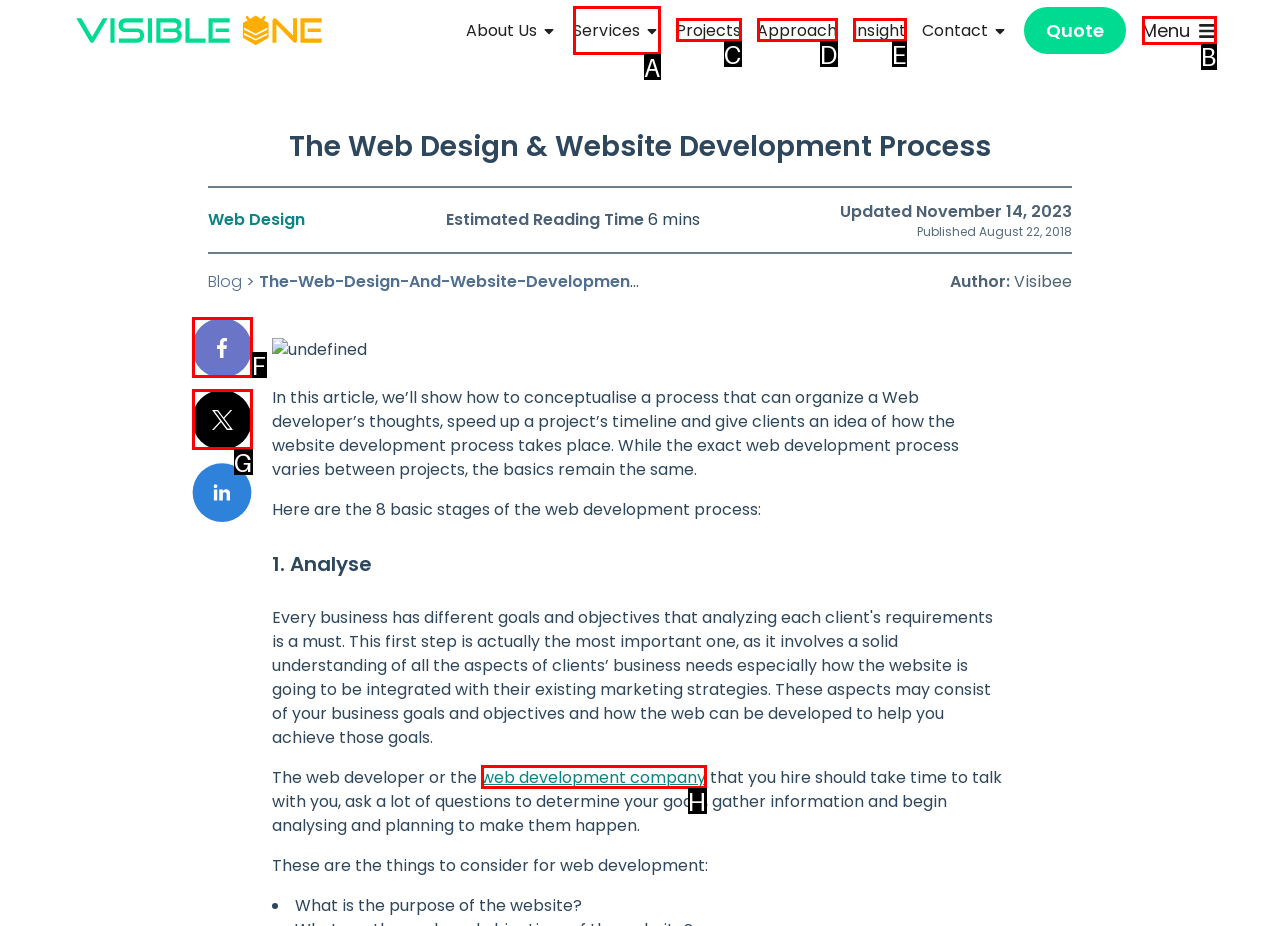Given the task: Click facebook icon, tell me which HTML element to click on.
Answer with the letter of the correct option from the given choices.

F